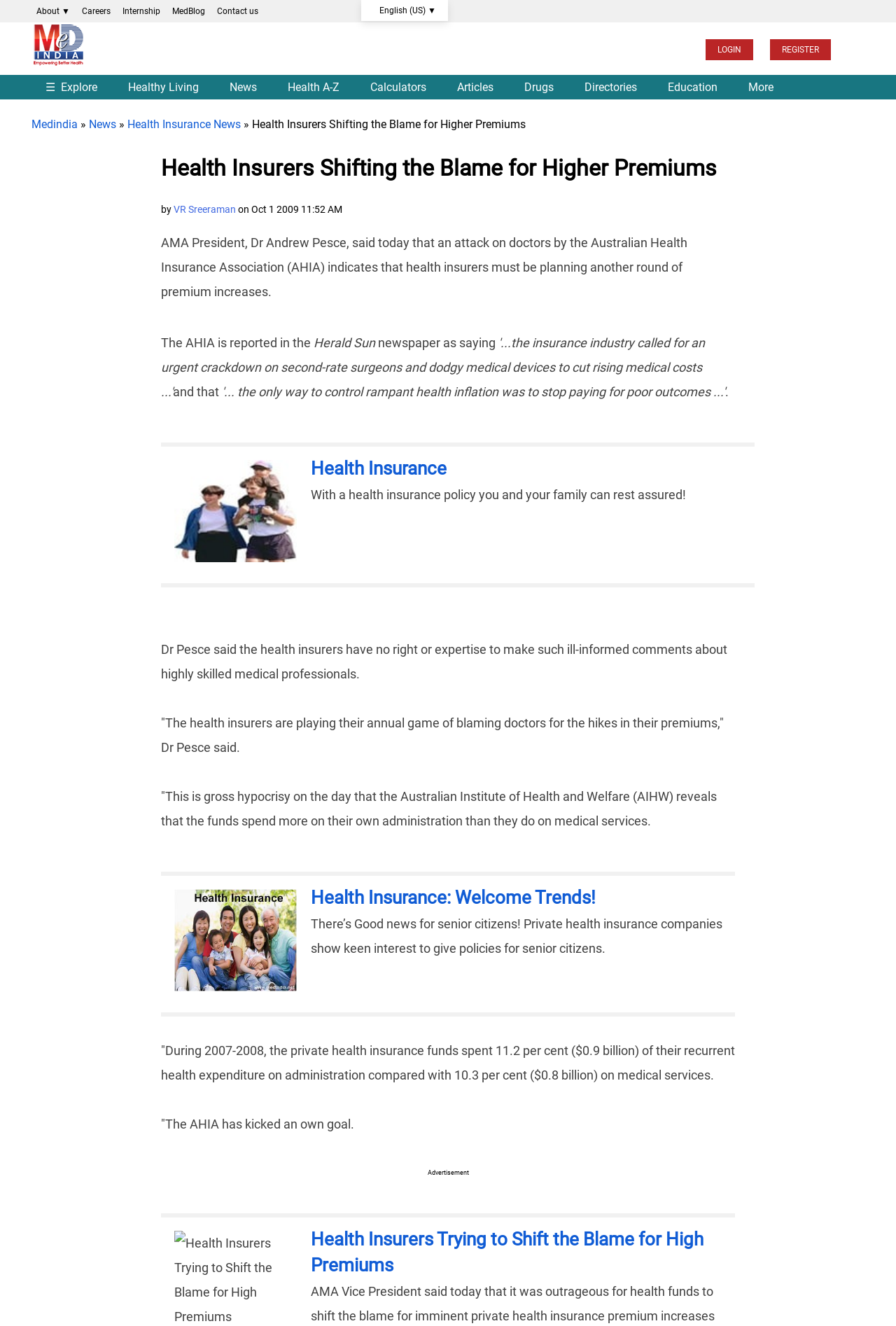What is the name of the institute mentioned in the article?
Please describe in detail the information shown in the image to answer the question.

The answer can be found in the article content, where it is mentioned that '...the Australian Institute of Health and Welfare (AIHW) reveals that the funds spend more on their own administration than they do on medical services.'.